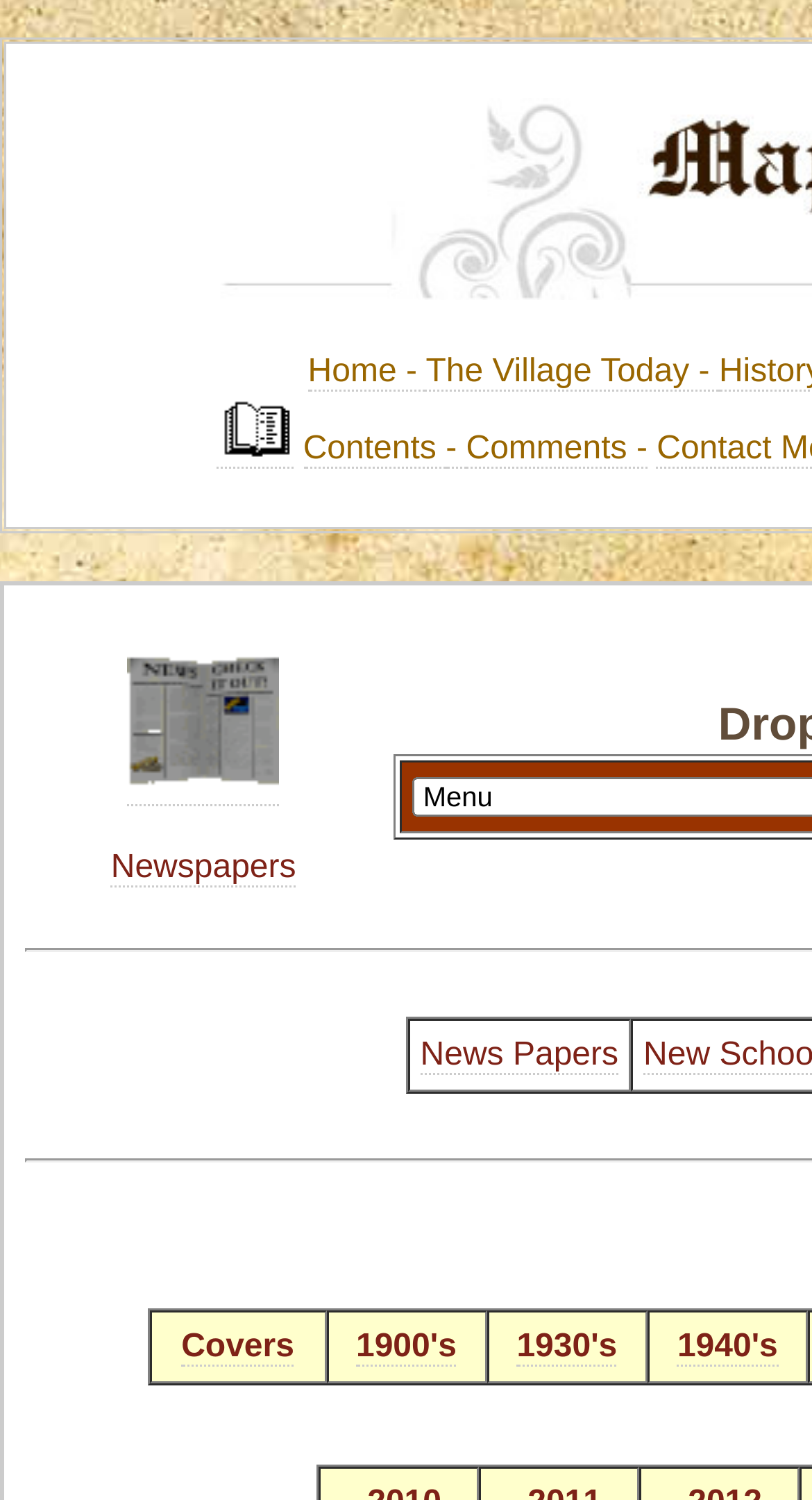Could you indicate the bounding box coordinates of the region to click in order to complete this instruction: "view covers".

[0.223, 0.886, 0.362, 0.911]